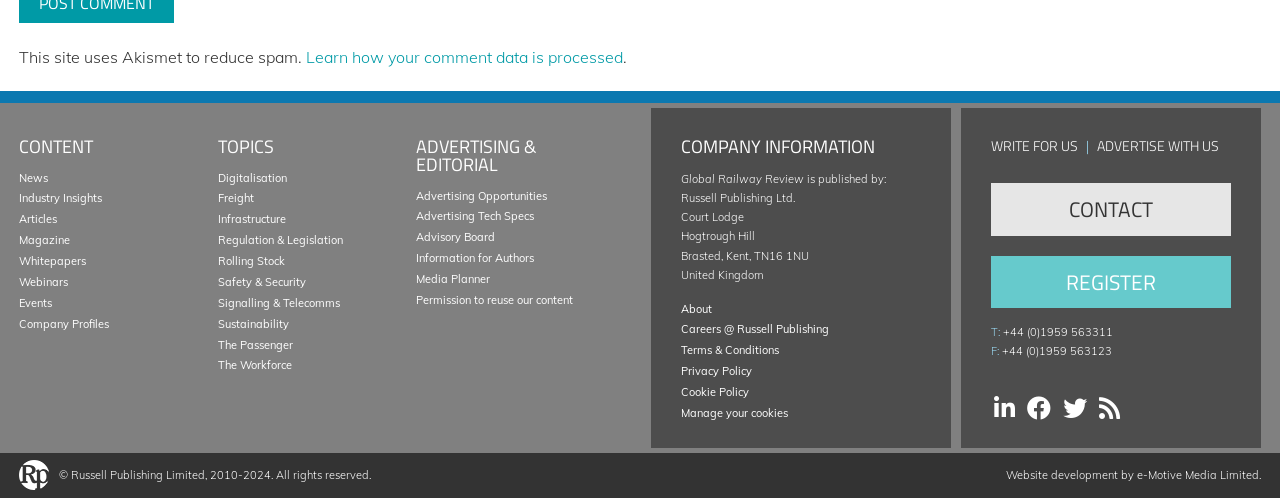Based on the element description: "Information for Authors", identify the UI element and provide its bounding box coordinates. Use four float numbers between 0 and 1, [left, top, right, bottom].

[0.325, 0.504, 0.418, 0.532]